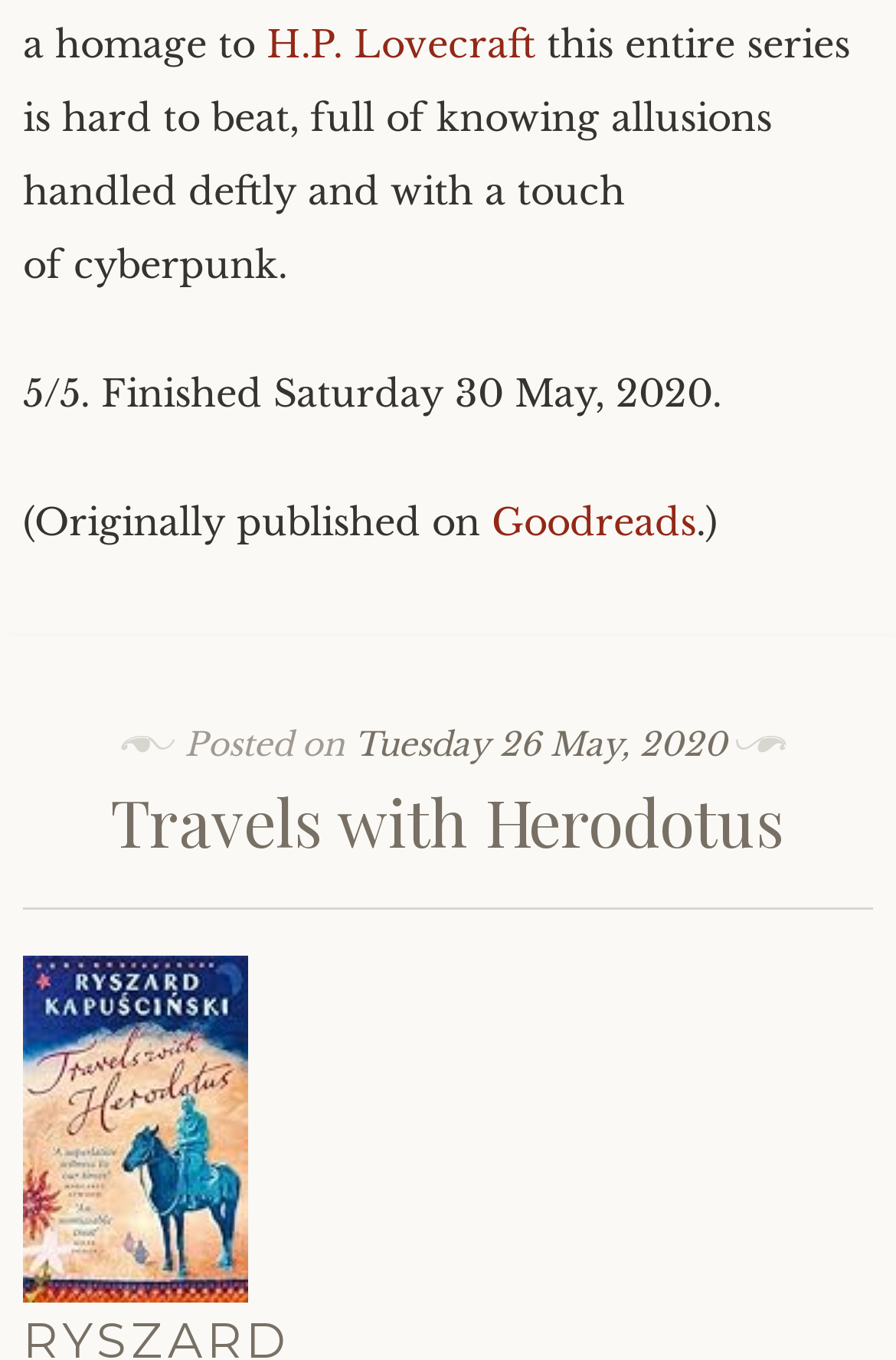What is the name of the book being reviewed?
Answer the question in a detailed and comprehensive manner.

I found the book title by looking at the heading 'Travels with Herodotus' which is located in the middle of the webpage, and also confirmed by the link with the same text.